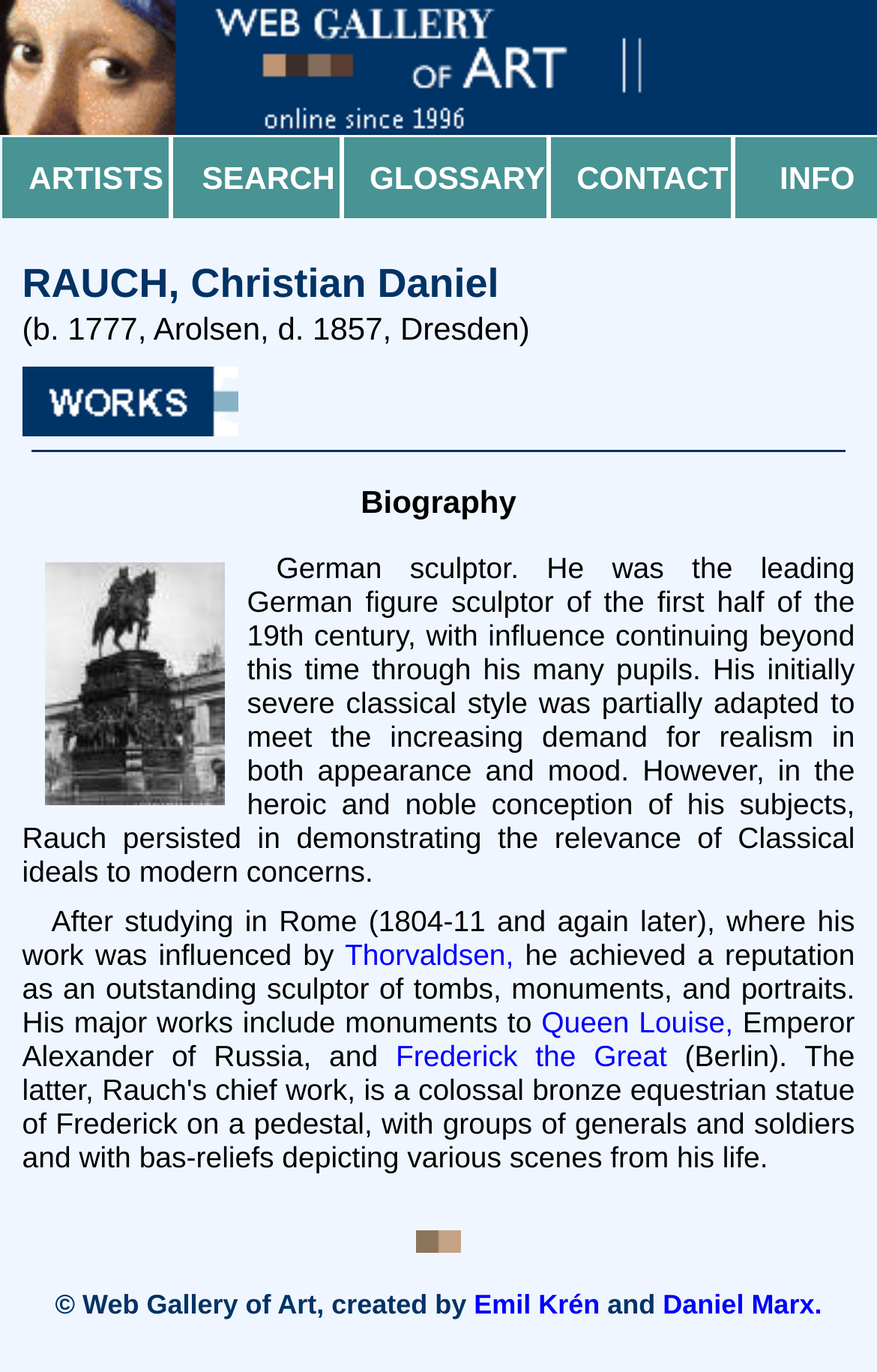Use a single word or phrase to answer the question:
What is the name of the sculptor described in this biography?

Christian Daniel Rauch